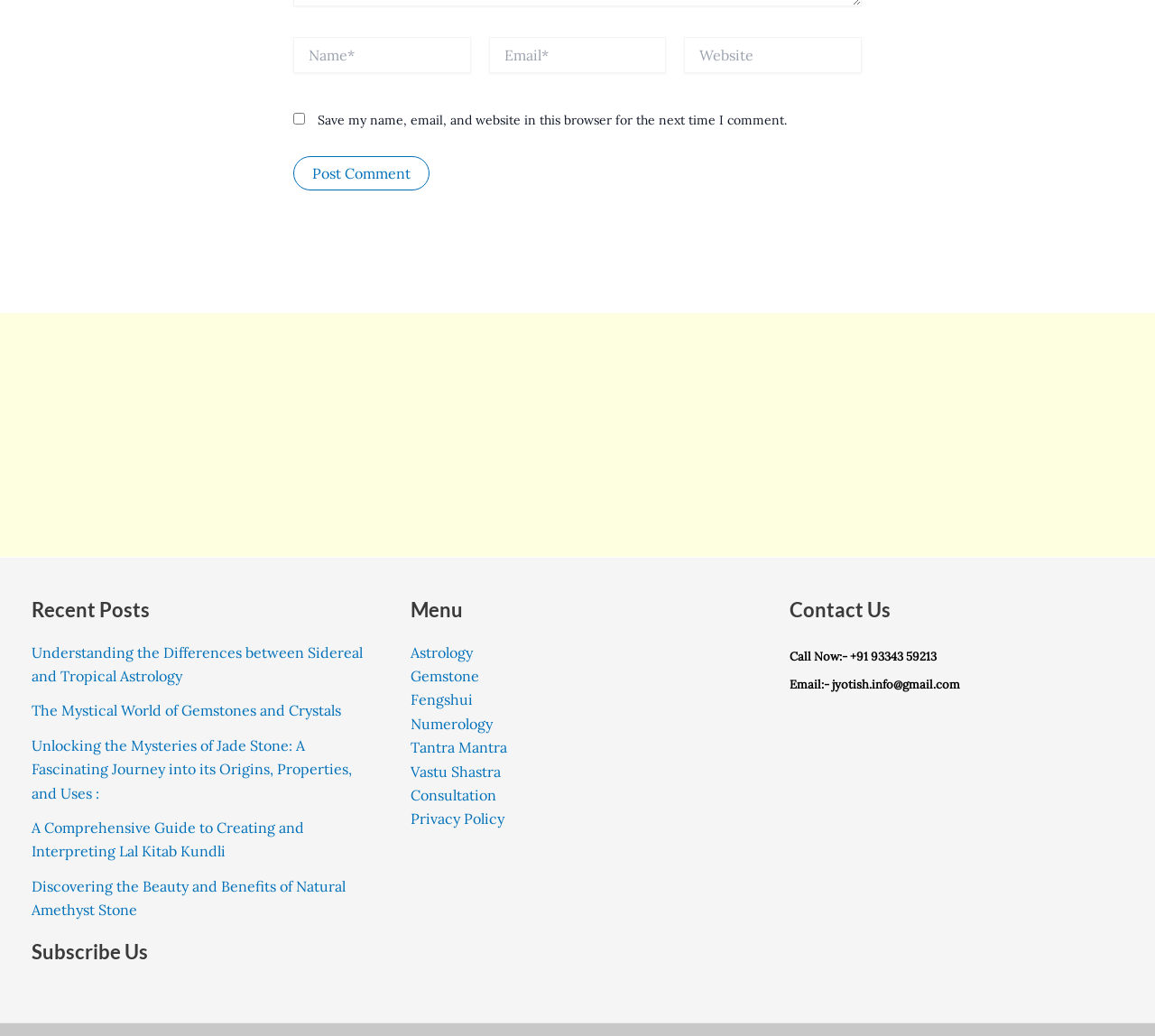Locate the bounding box for the described UI element: "parent_node: Name* name="author" placeholder="Name*"". Ensure the coordinates are four float numbers between 0 and 1, formatted as [left, top, right, bottom].

[0.254, 0.036, 0.408, 0.07]